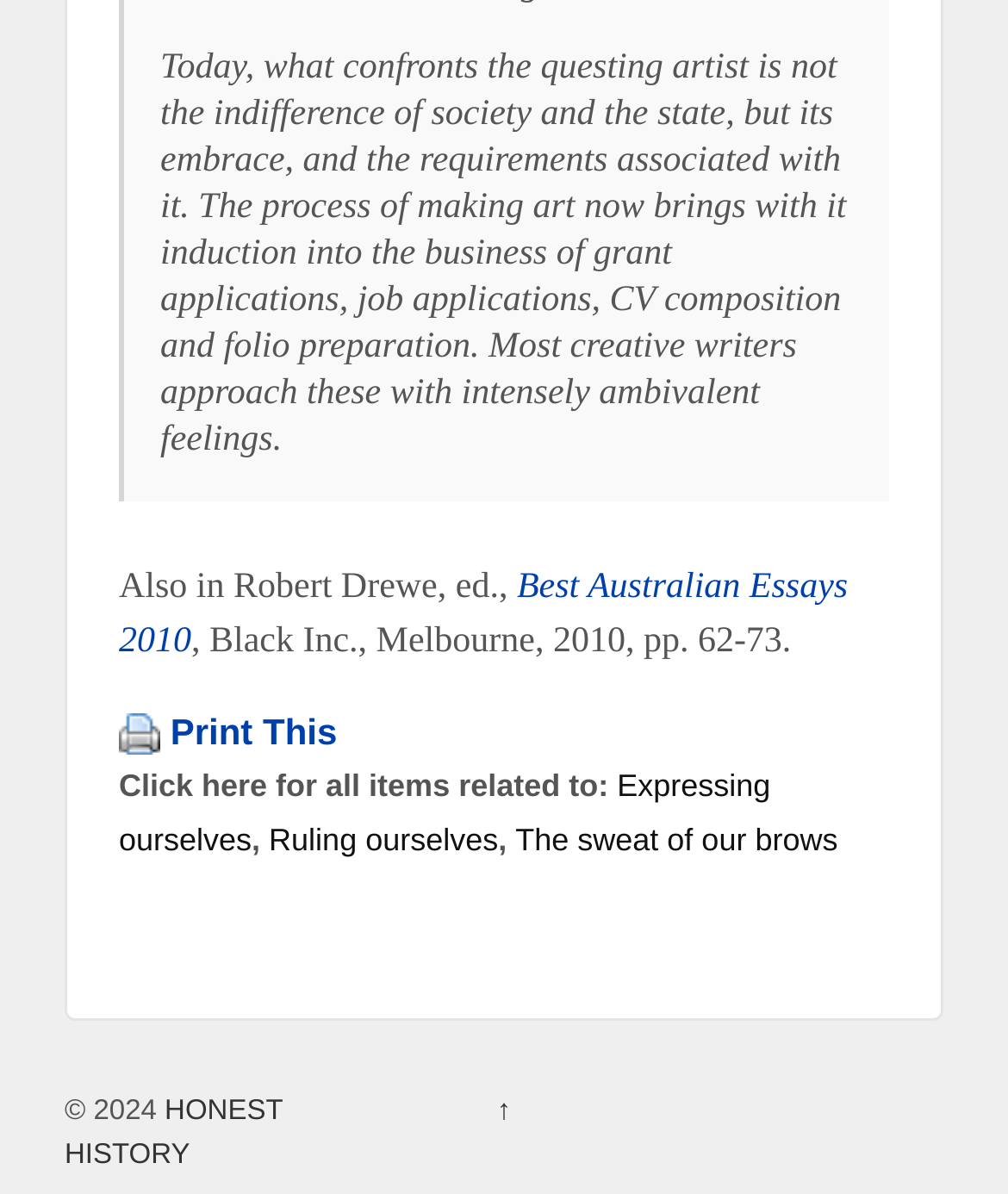Using the details from the image, please elaborate on the following question: What is the function of the 'Print This' button?

The function of the 'Print This' button can be inferred from its text and the presence of an image with the same text. The button is likely to be used to print the current webpage.